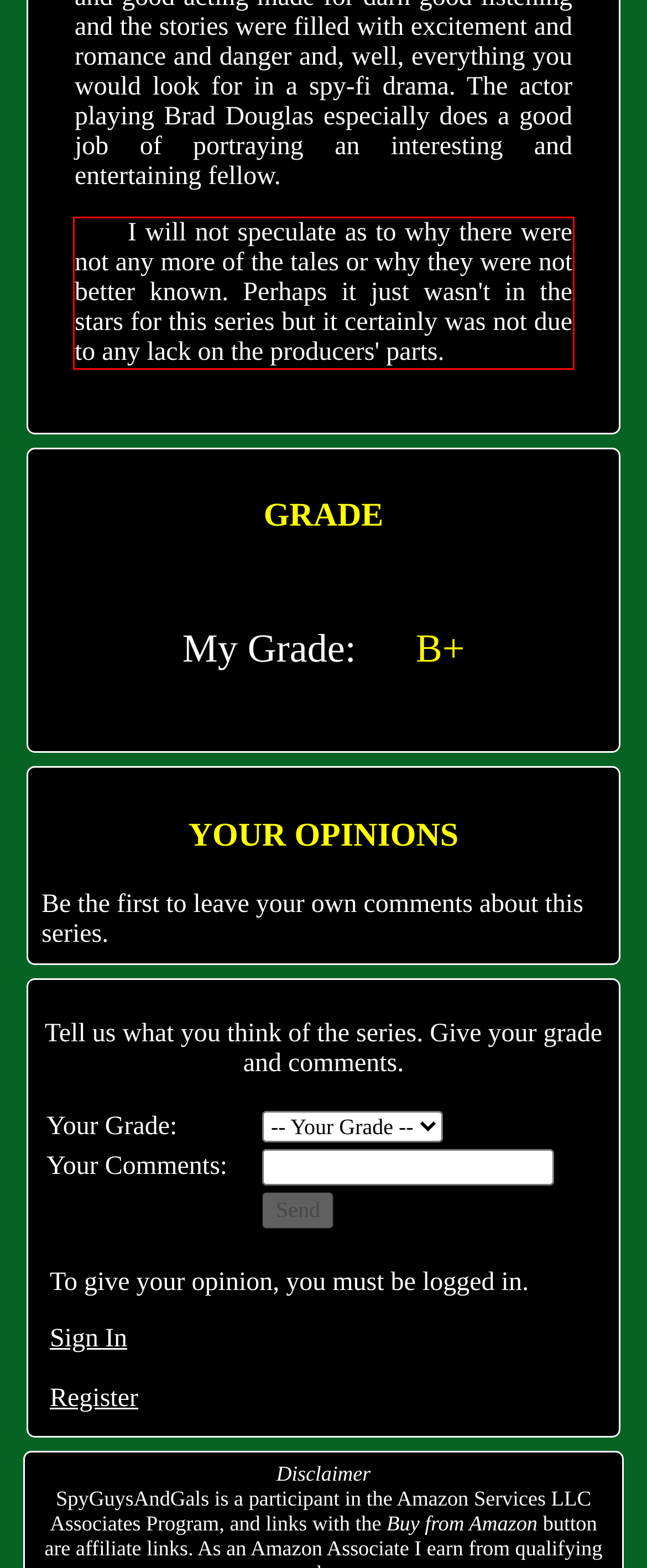Please look at the screenshot provided and find the red bounding box. Extract the text content contained within this bounding box.

I will not speculate as to why there were not any more of the tales or why they were not better known. Perhaps it just wasn't in the stars for this series but it certainly was not due to any lack on the producers' parts.